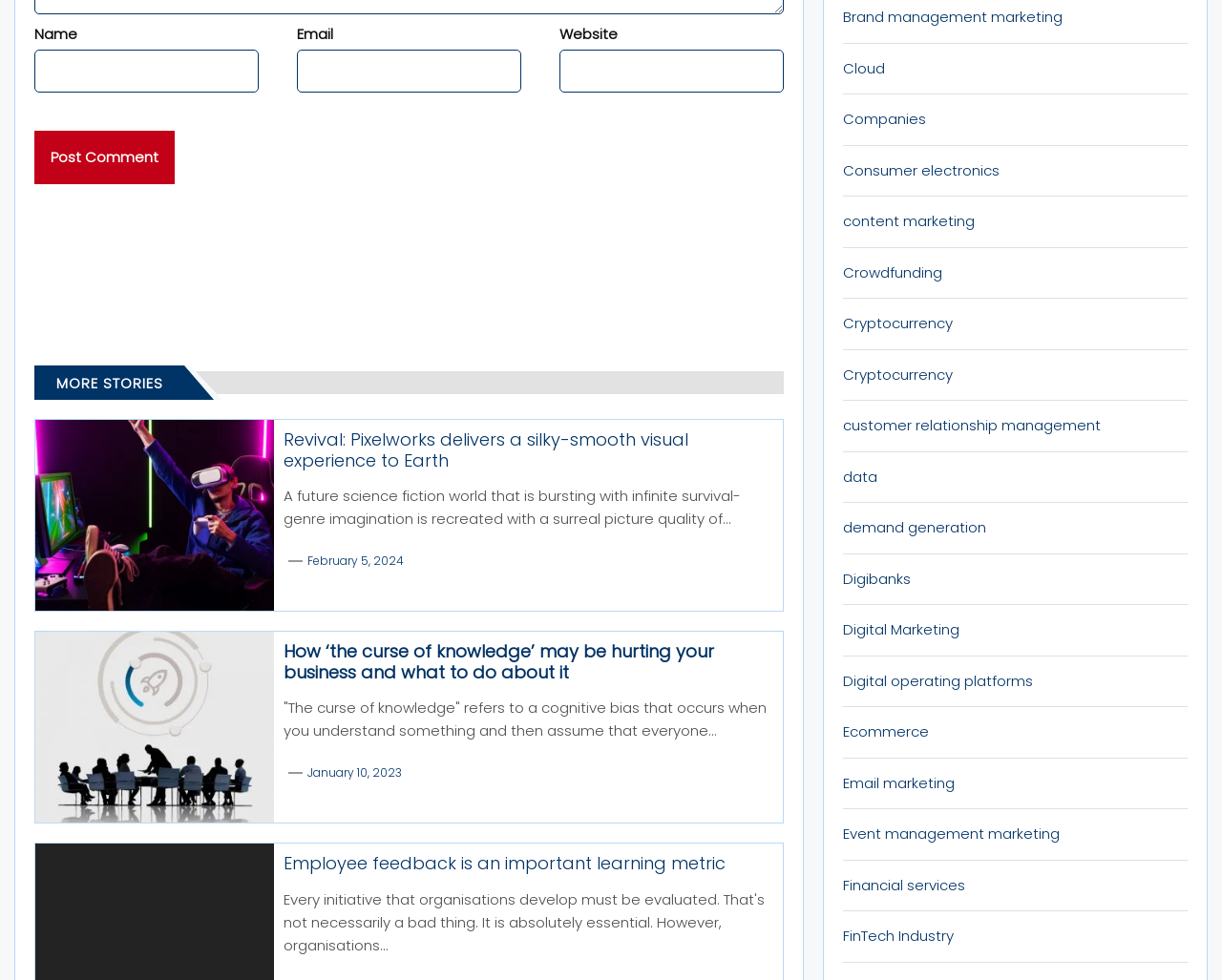Determine the bounding box coordinates of the region I should click to achieve the following instruction: "Enter your name". Ensure the bounding box coordinates are four float numbers between 0 and 1, i.e., [left, top, right, bottom].

[0.028, 0.051, 0.212, 0.094]